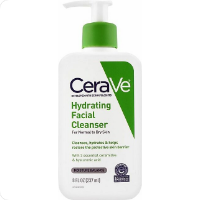Answer the question using only a single word or phrase: 
What type of skin is the product suitable for?

Normal to dry skin